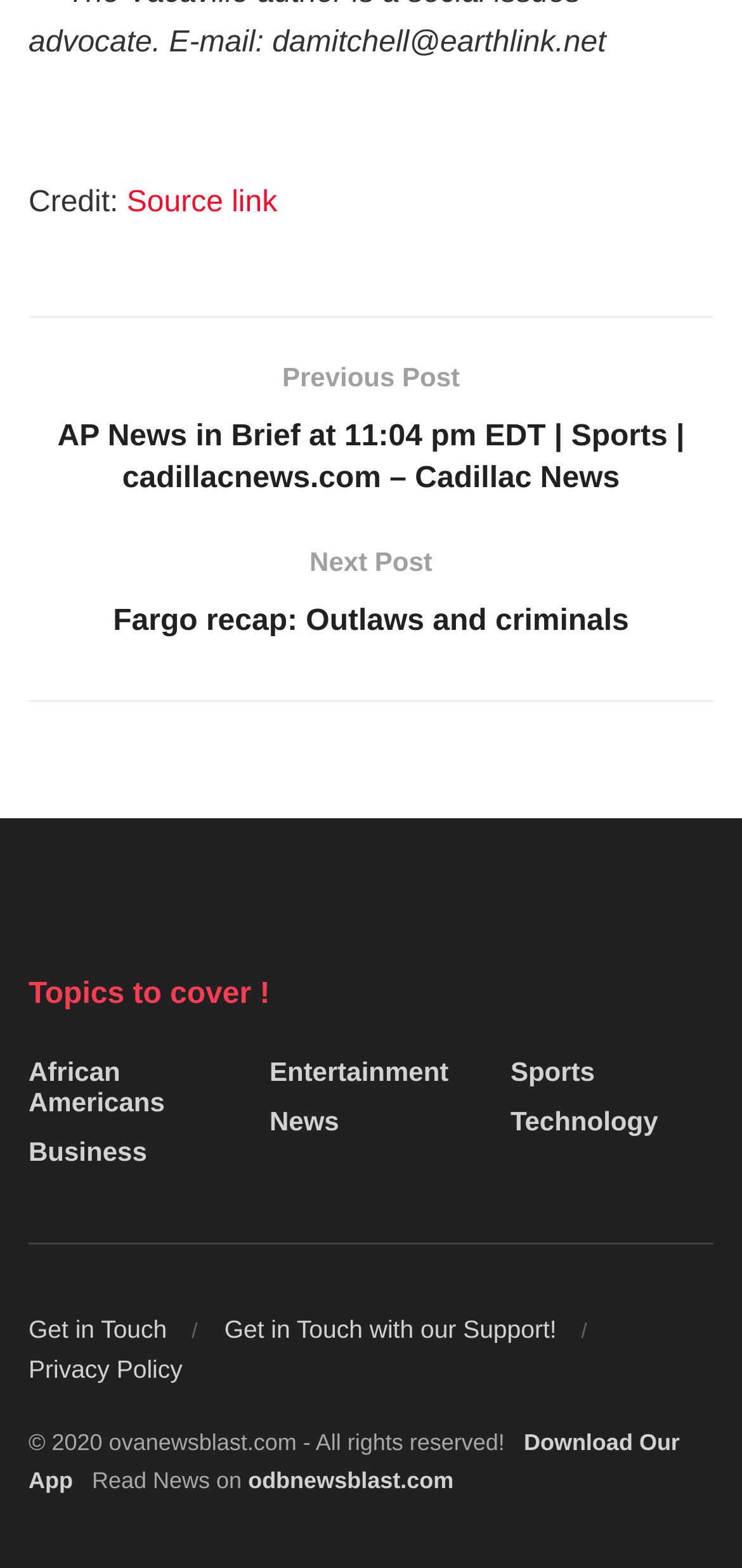Identify the bounding box coordinates for the element you need to click to achieve the following task: "View E. E. Cummings quotes". Provide the bounding box coordinates as four float numbers between 0 and 1, in the form [left, top, right, bottom].

None